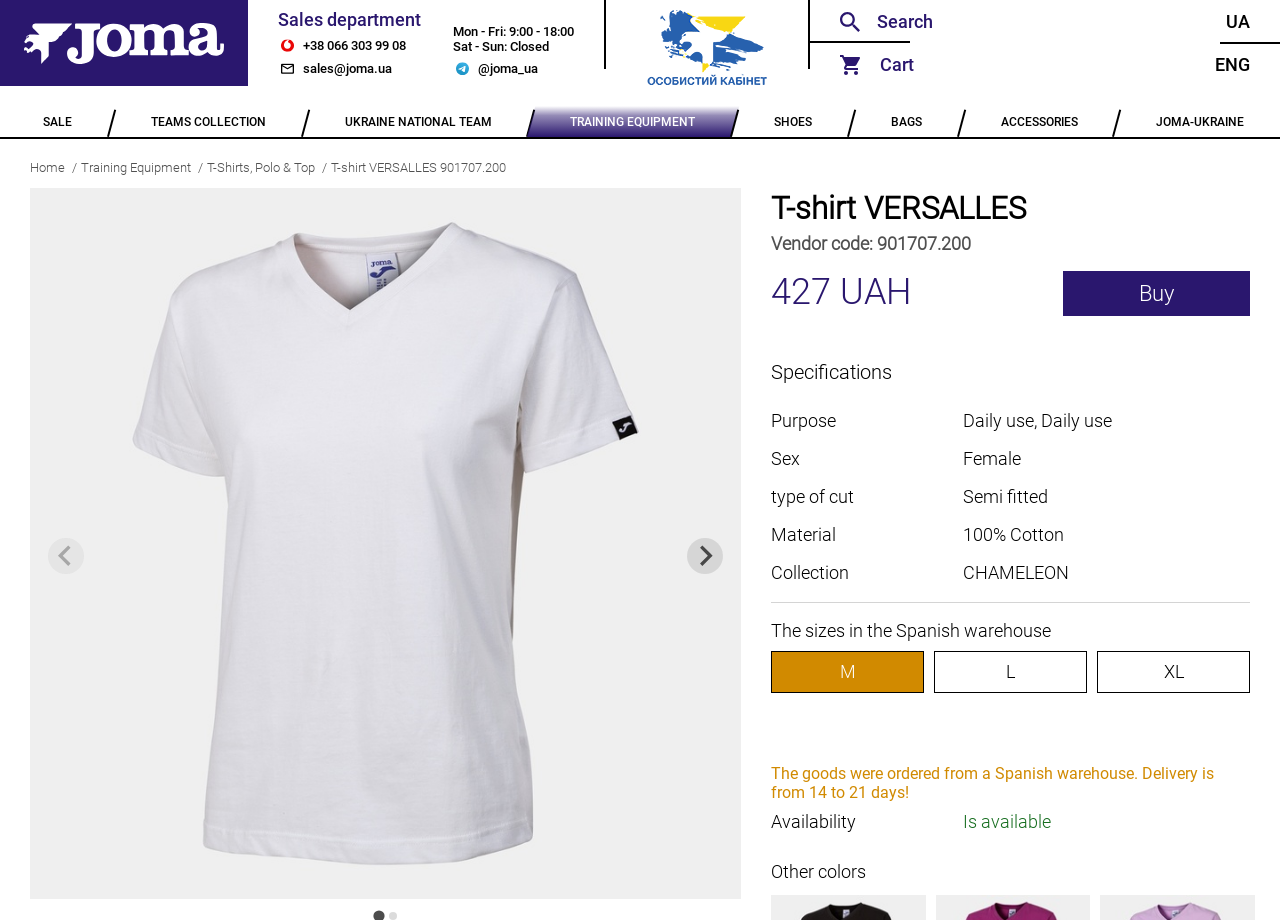Please give a succinct answer using a single word or phrase:
Is the T-shirt VERSALLES available?

Yes